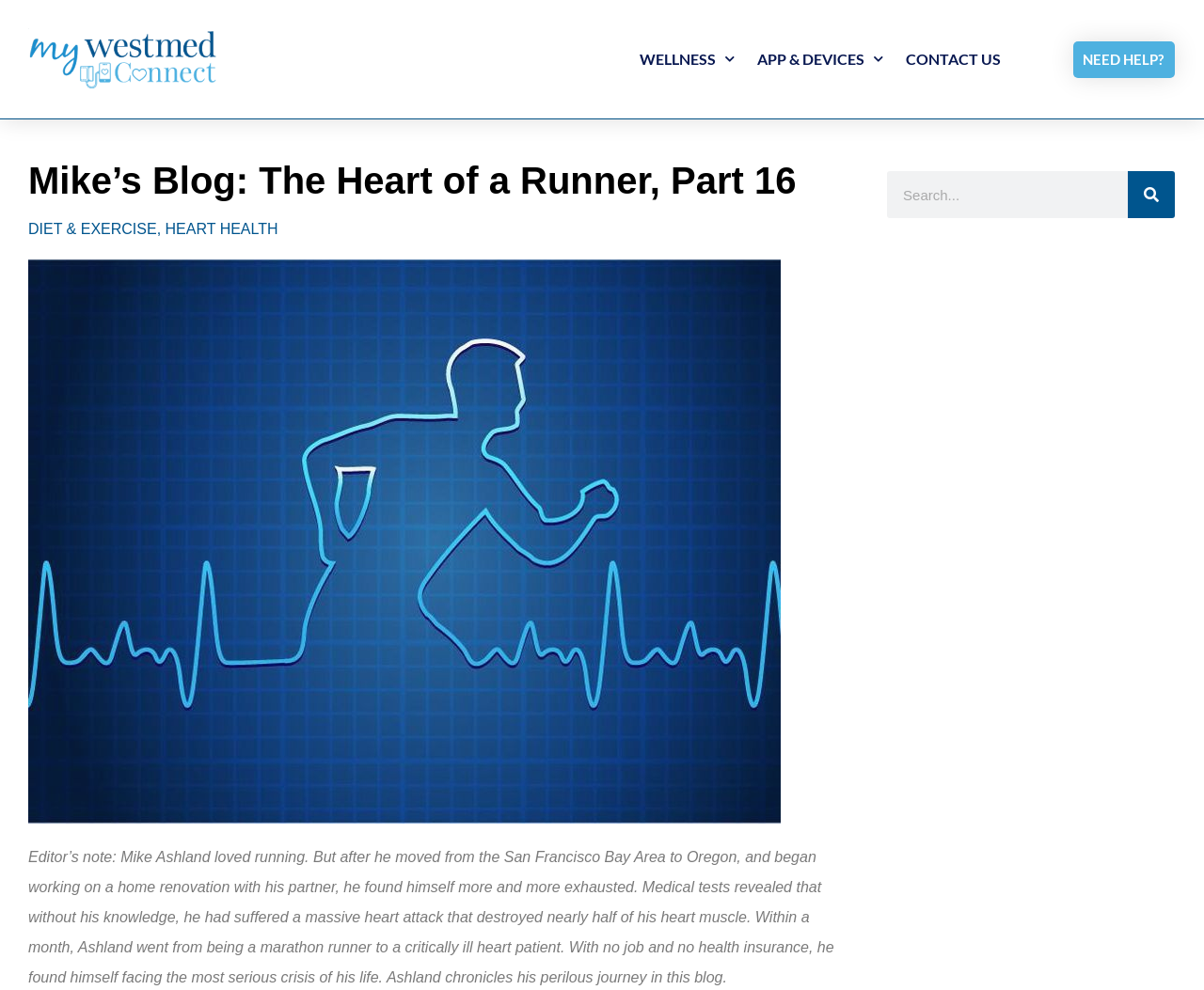Determine the bounding box coordinates of the section I need to click to execute the following instruction: "Contact us". Provide the coordinates as four float numbers between 0 and 1, i.e., [left, top, right, bottom].

[0.743, 0.038, 0.84, 0.082]